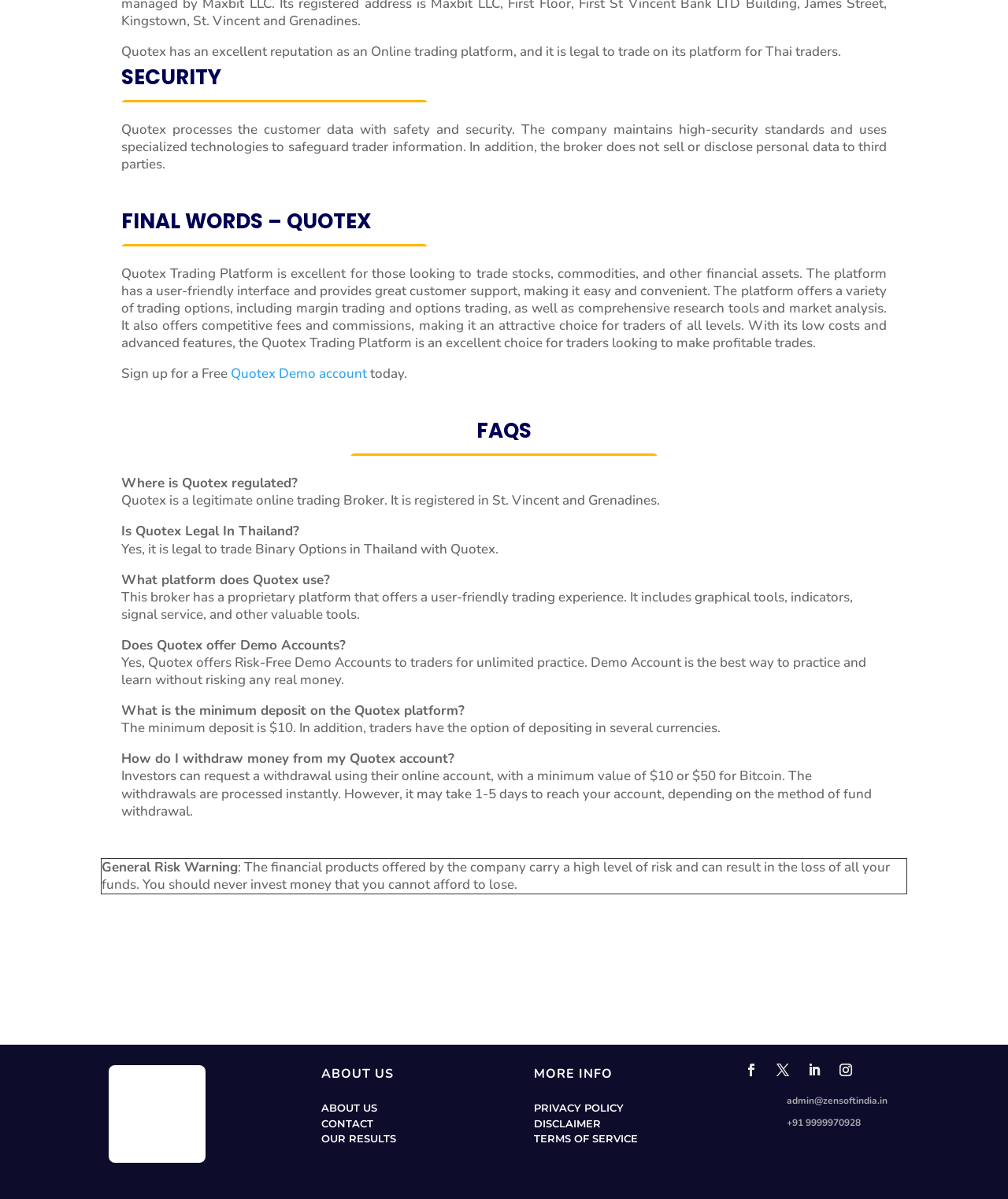Determine the bounding box coordinates of the section I need to click to execute the following instruction: "Sign up for a Free Quotex Demo account". Provide the coordinates as four float numbers between 0 and 1, i.e., [left, top, right, bottom].

[0.229, 0.304, 0.364, 0.319]